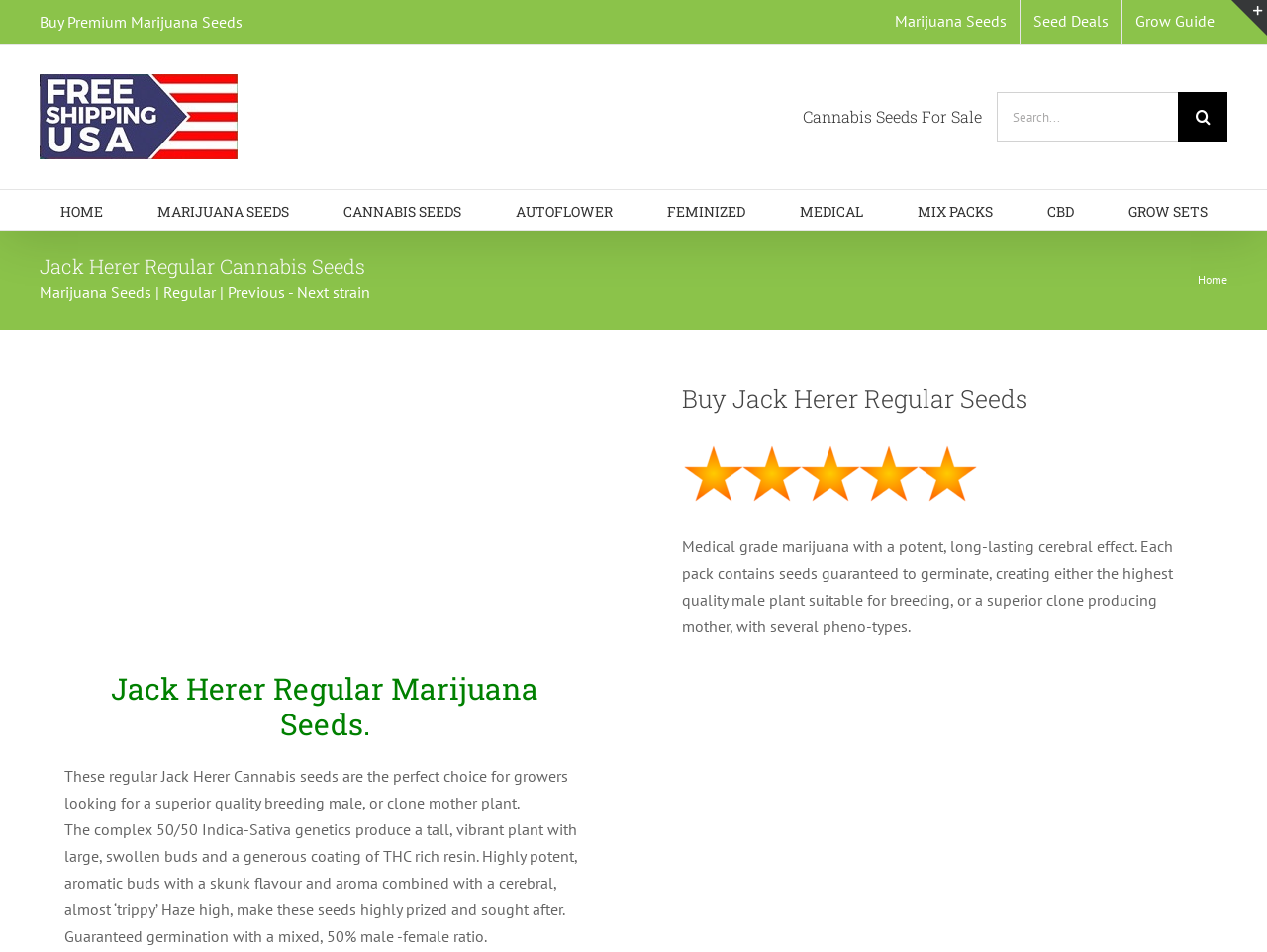Respond with a single word or phrase to the following question:
What is the ratio of male to female seeds in a pack?

50% male - 50% female